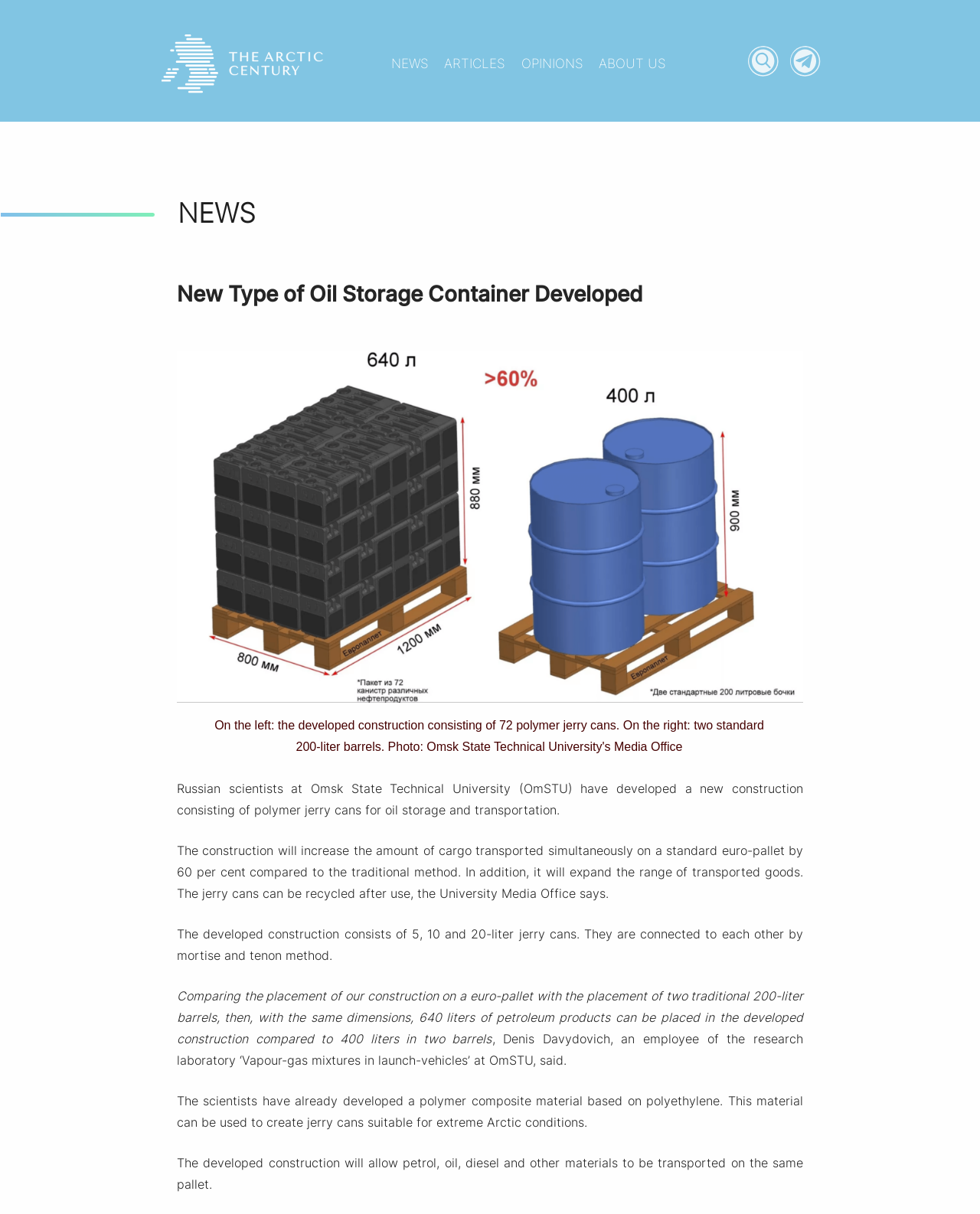Give the bounding box coordinates for the element described by: "alt="PPDS Peel Paulson Design Studio"".

None